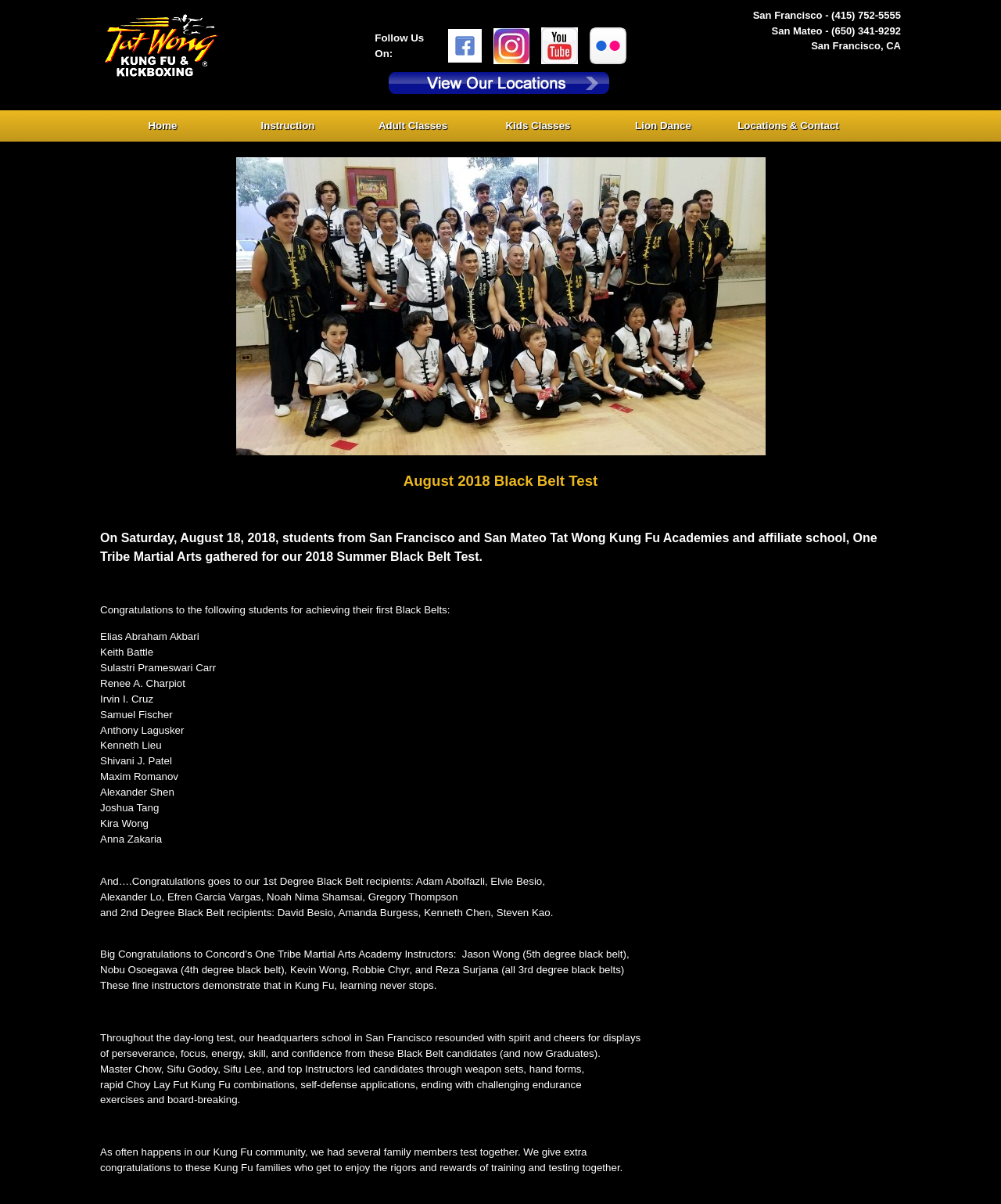Given the element description, predict the bounding box coordinates in the format (top-left x, top-left y, bottom-right x, bottom-right y). Make sure all values are between 0 and 1. Here is the element description: Home

[0.1, 0.092, 0.225, 0.118]